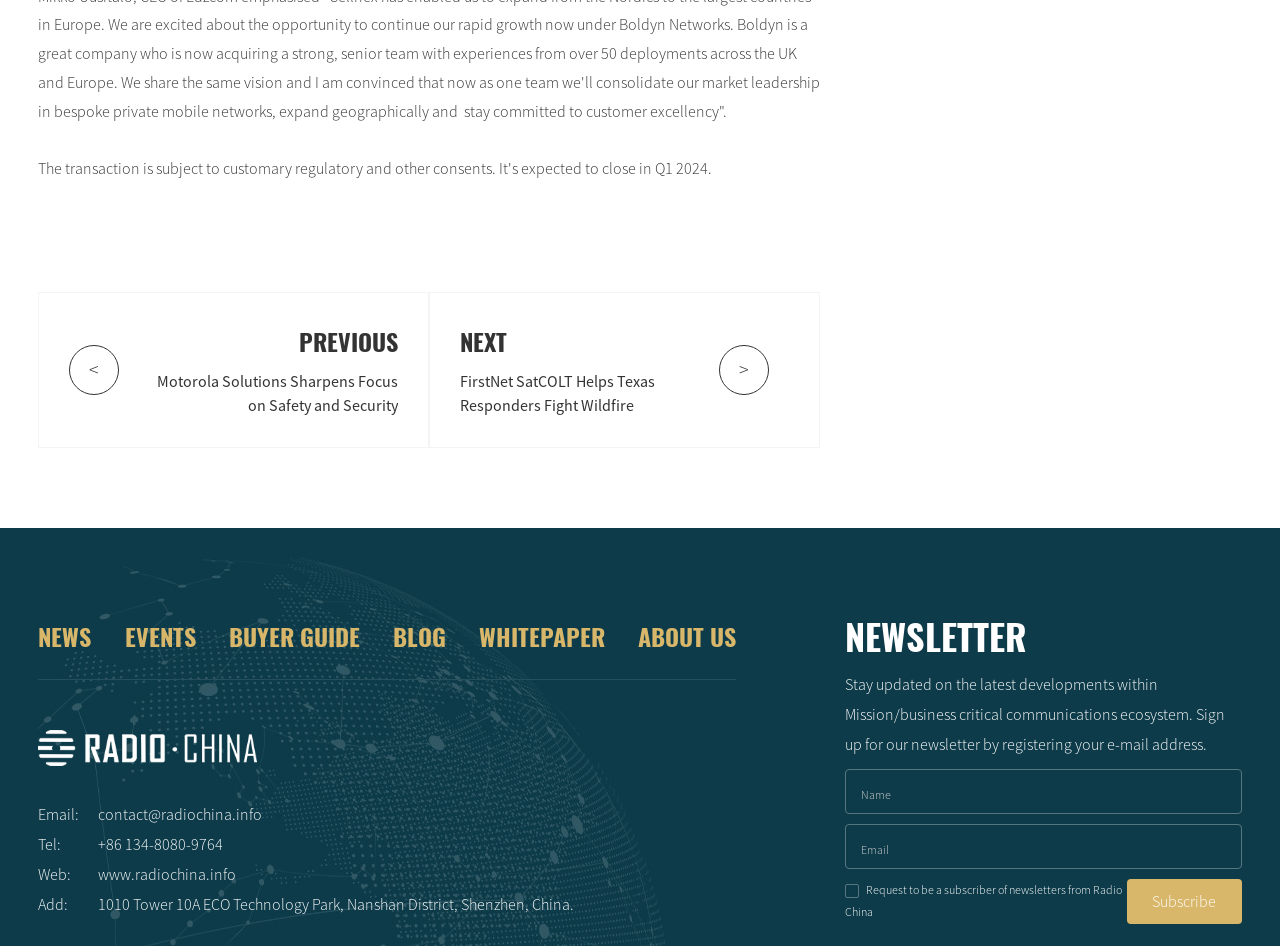Answer succinctly with a single word or phrase:
What is the website's email address?

contact@radiochina.info